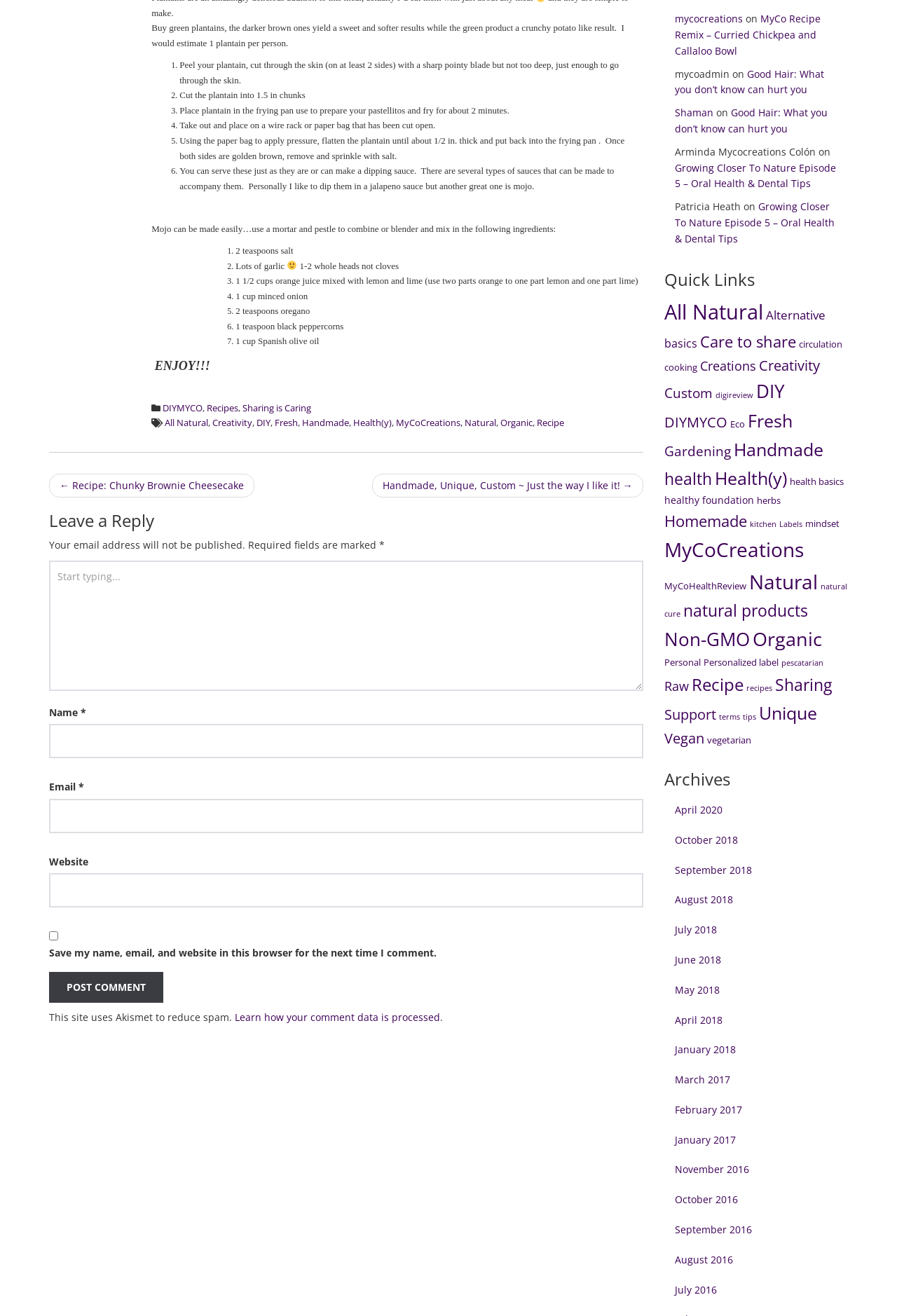What is the purpose of the mortar and pestle?
Refer to the image and answer the question using a single word or phrase.

To combine ingredients